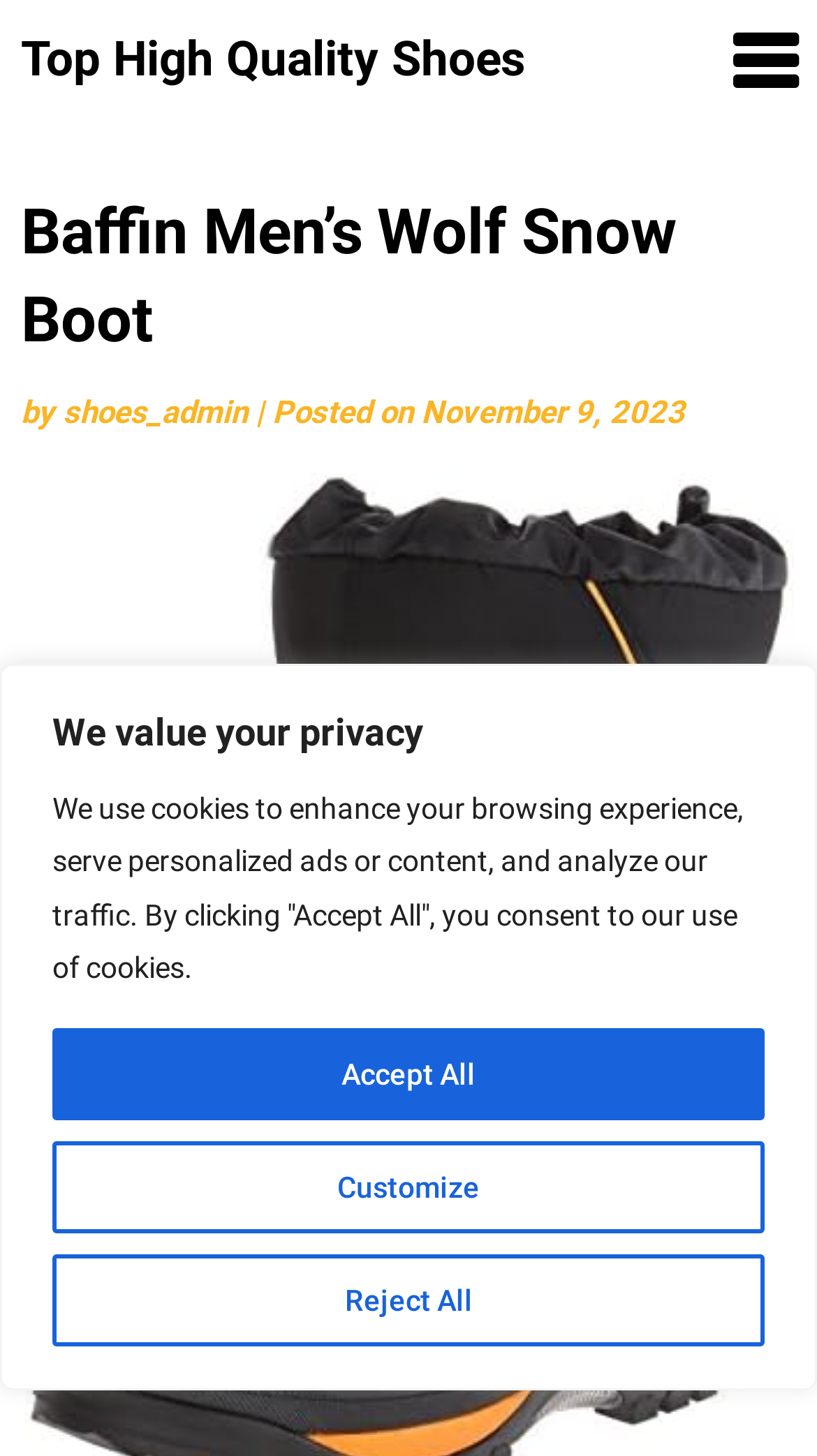Locate the heading on the webpage and return its text.

Baffin Men’s Wolf Snow Boot